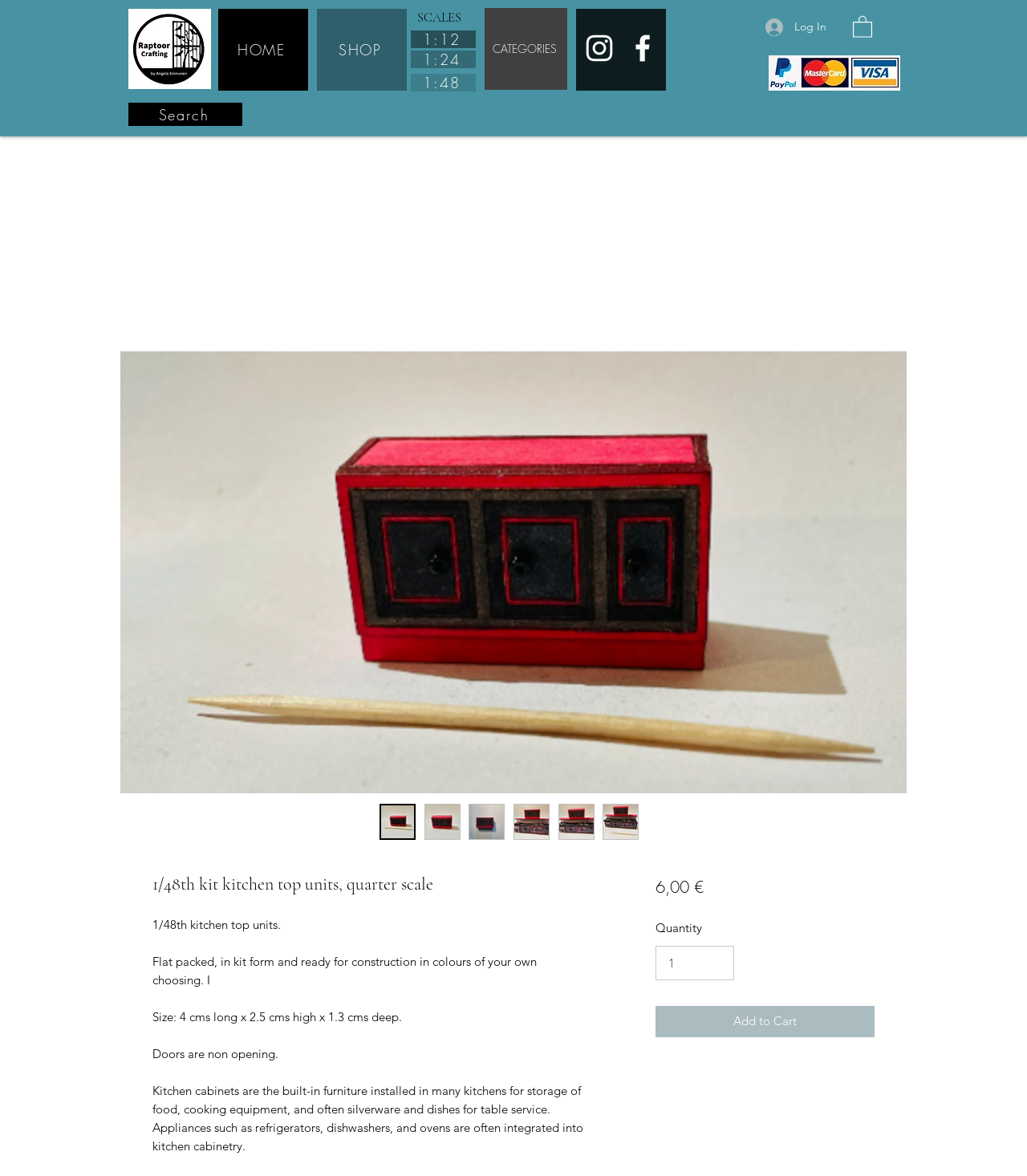What is the minimum quantity that can be added to the cart?
Observe the image and answer the question with a one-word or short phrase response.

1